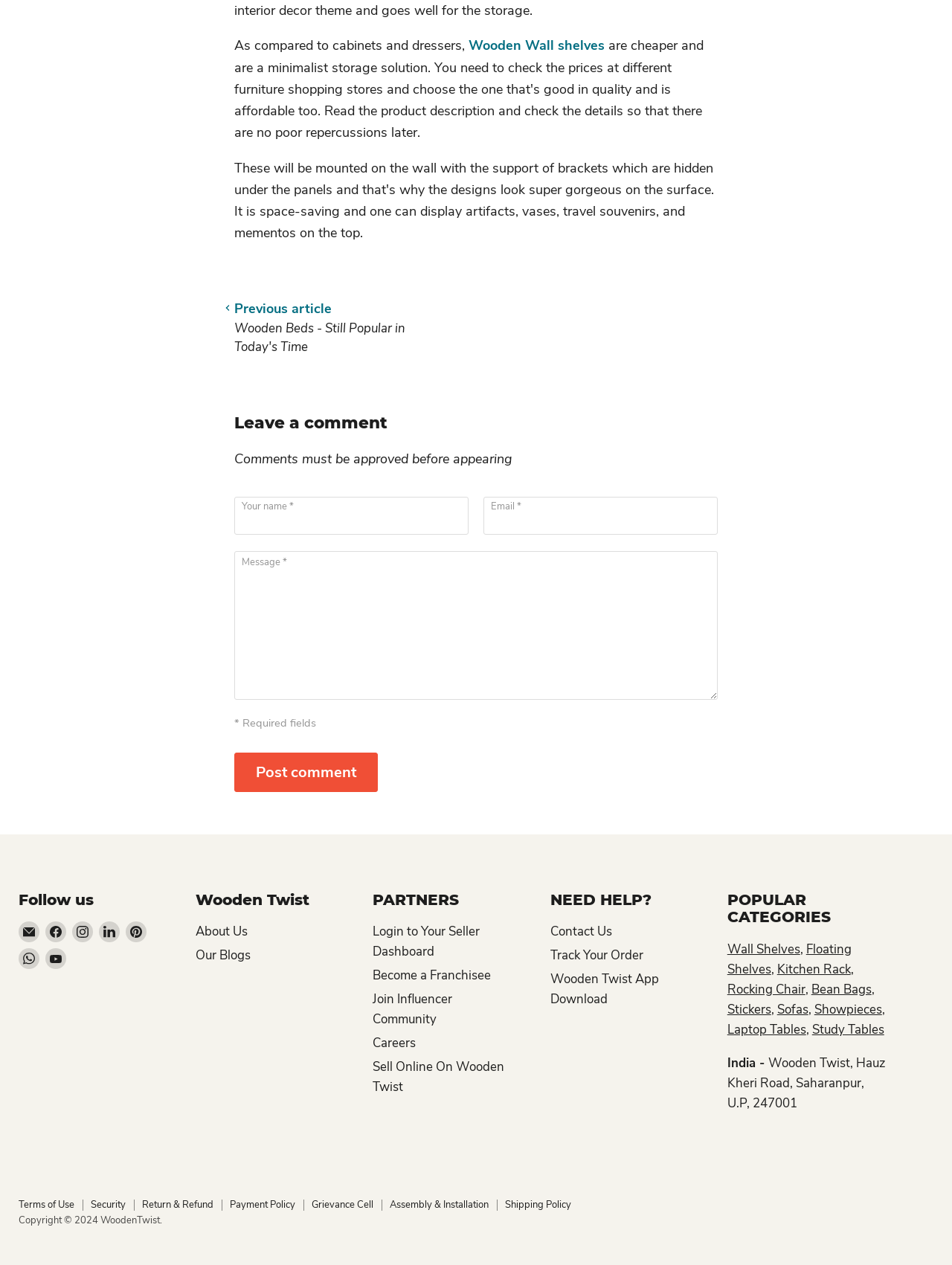Please identify the bounding box coordinates of the area that needs to be clicked to fulfill the following instruction: "Leave a comment."

[0.246, 0.327, 0.754, 0.342]